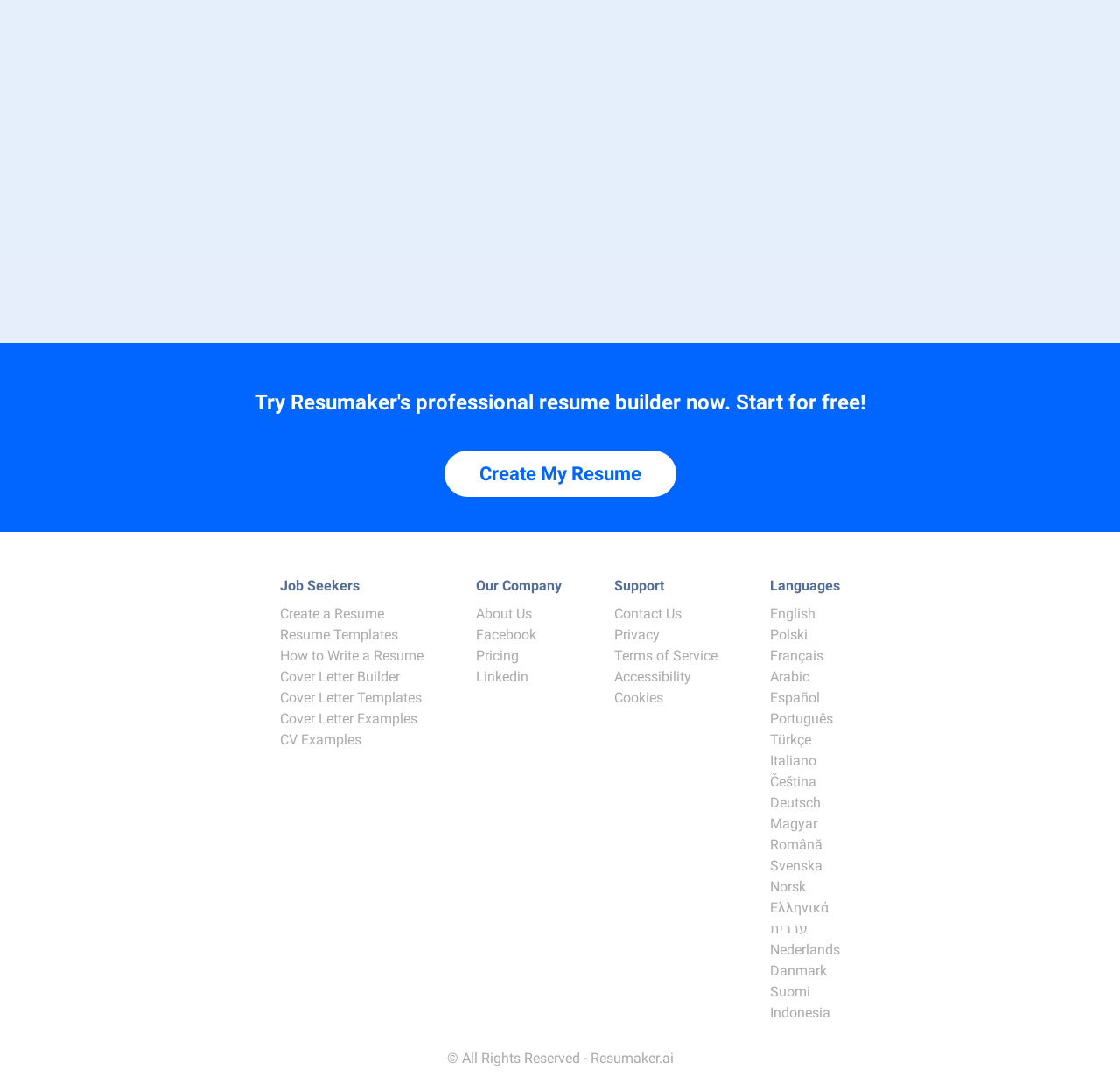Determine the bounding box coordinates of the clickable region to follow the instruction: "Contact us".

[0.548, 0.563, 0.609, 0.578]